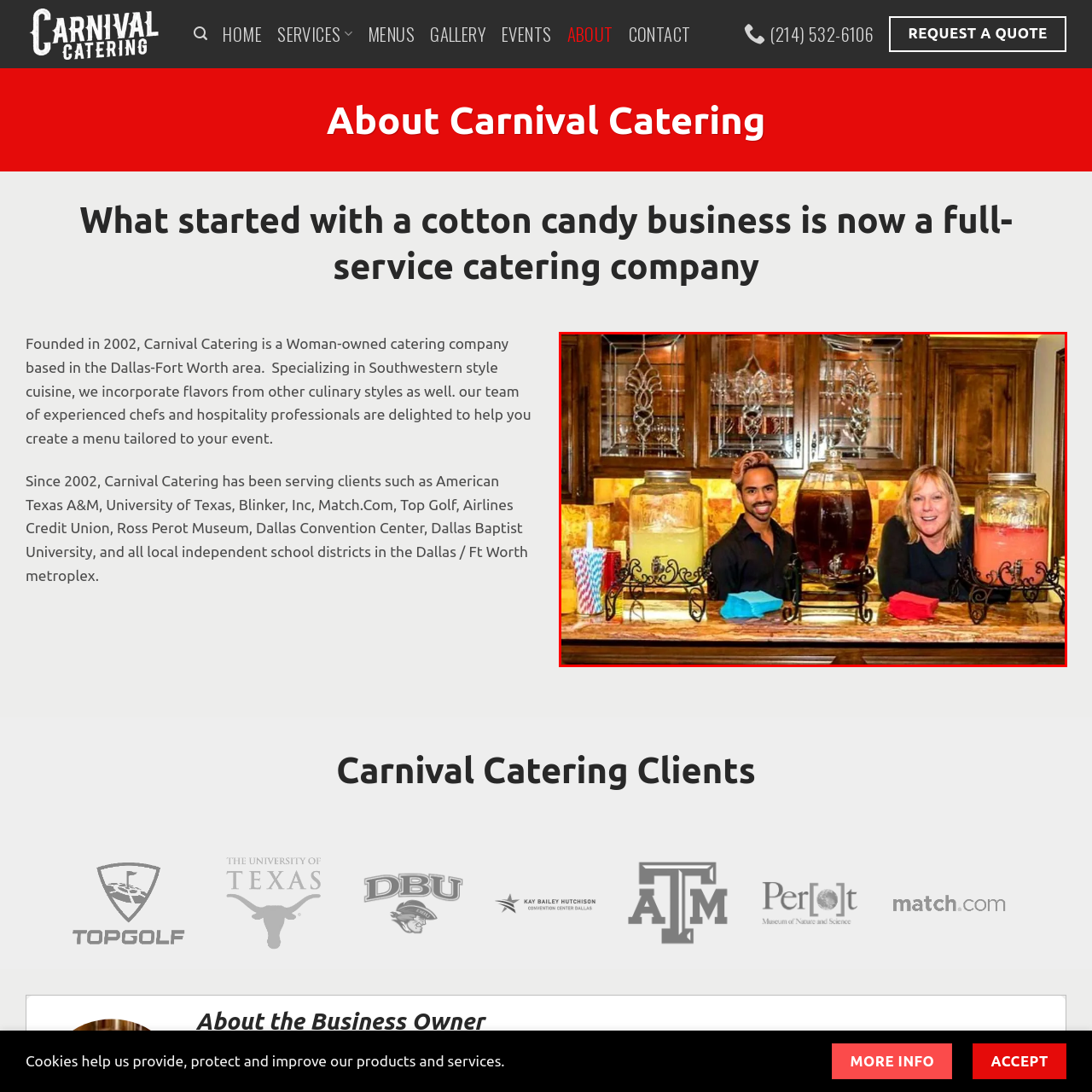Give a detailed account of the scene depicted within the red boundary.

In this vibrant and inviting image, two cheerful staff members stand behind a beautifully arranged beverage station at an event. They are positioned smiling between three large glass dispensers filled with colorful drinks: a refreshing yellow beverage, a deep brown drink, and a bright red one, each resting on elegantly designed metal stands. The countertop is attractively decorated with colorful napkins, including blue and red, adding to the festive atmosphere. Behind them, rich wooden cabinetry with decorative glass features enhances the warm ambiance of the setting, reflecting the expertise and hospitality of the Carnival Catering team, known for their service at various high-profile events in the Dallas-Fort Worth area.